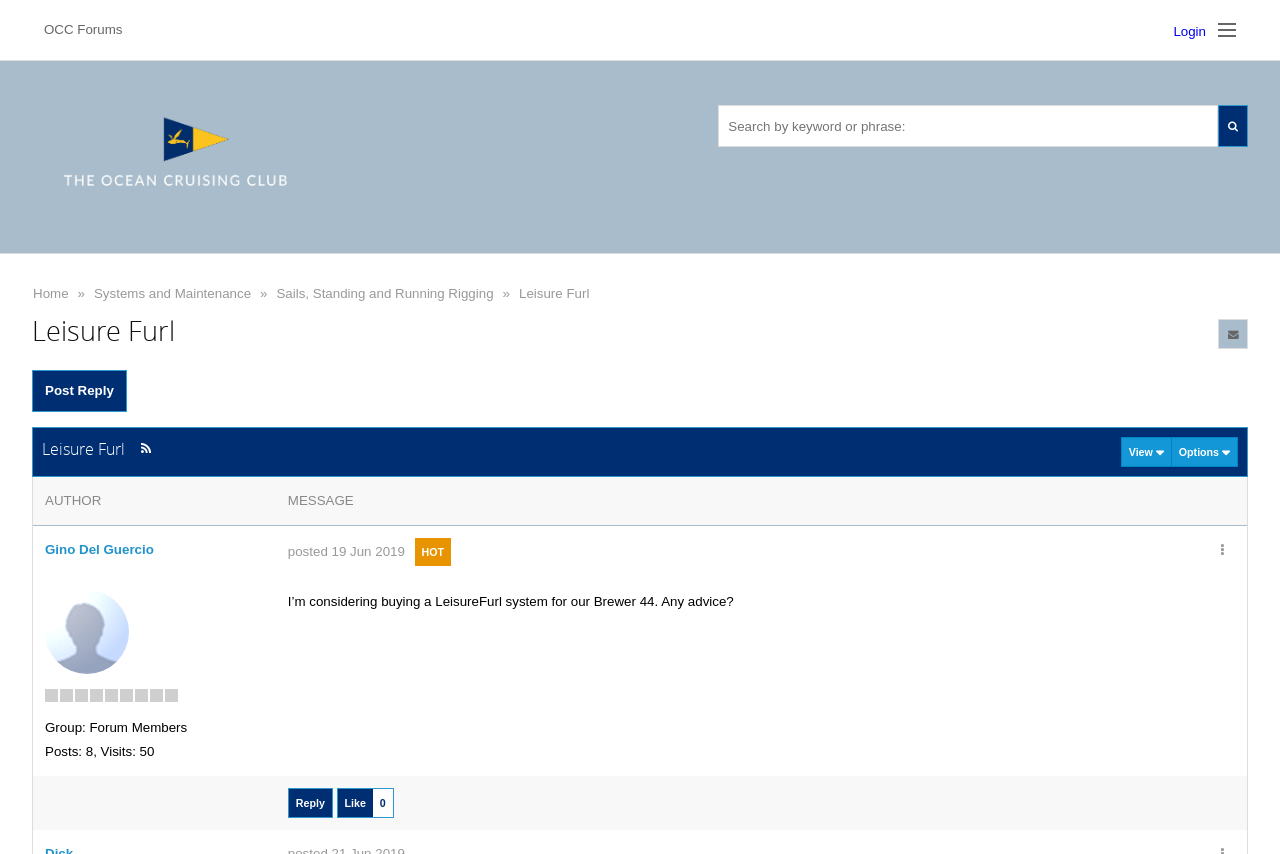Illustrate the webpage with a detailed description.

The webpage is titled "OCC Forums" and appears to be a discussion forum. At the top, there is a navigation bar with links to "OCC Forums", "Login", and "Explore". Below the navigation bar, there is an image and a search bar with a textbox and a search icon.

The main content of the page is a table with multiple rows, each representing a forum post. The first row has a heading "Leisure Furl" and a link to "Post Reply". The subsequent rows contain information about each post, including the author's name, message, and posting date. Each post also has links to "View" and "Options".

The posts are organized in a grid-like structure, with the author's information on the left and the message on the right. The author's information includes their name, reputation, and group membership. The message includes the text of the post and any associated links or icons.

There are three posts visible on the page, each with similar structures. The first post is from "Gino Del Guercio" and has a message about considering buying a LeisureFurl system for a Brewer 44. The second post has a similar structure, but with different author and message information. The third post is empty, with no author or message information.

Throughout the page, there are various icons and links, including a "Like" button and a "Reply" button for each post. The page also has a consistent layout and design, with clear headings and concise text.